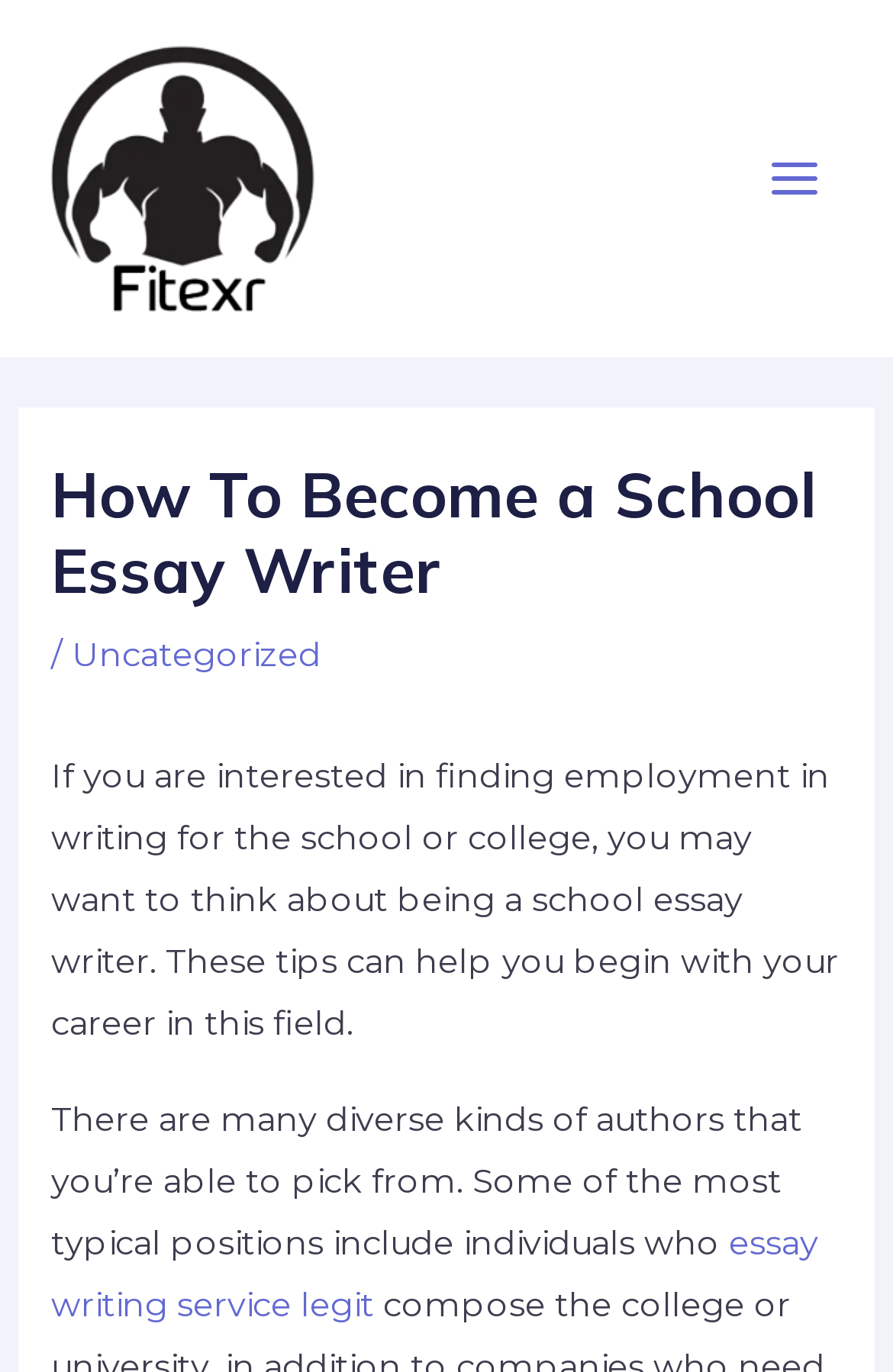Identify the headline of the webpage and generate its text content.

How To Become a School Essay Writer